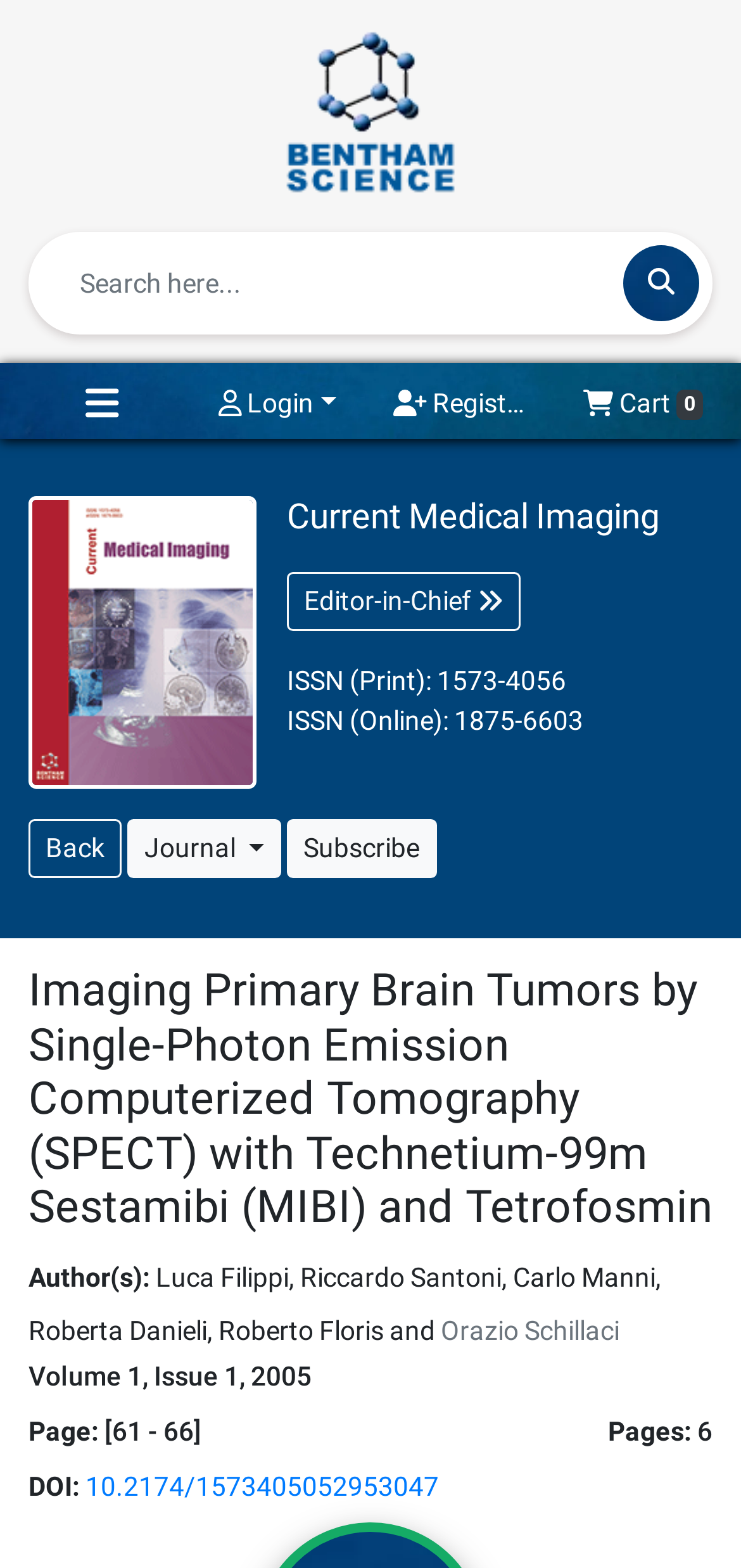Extract the main title from the webpage.

Imaging Primary Brain Tumors by Single-Photon Emission Computerized Tomography (SPECT) with Technetium-99m Sestamibi (MIBI) and Tetrofosmin